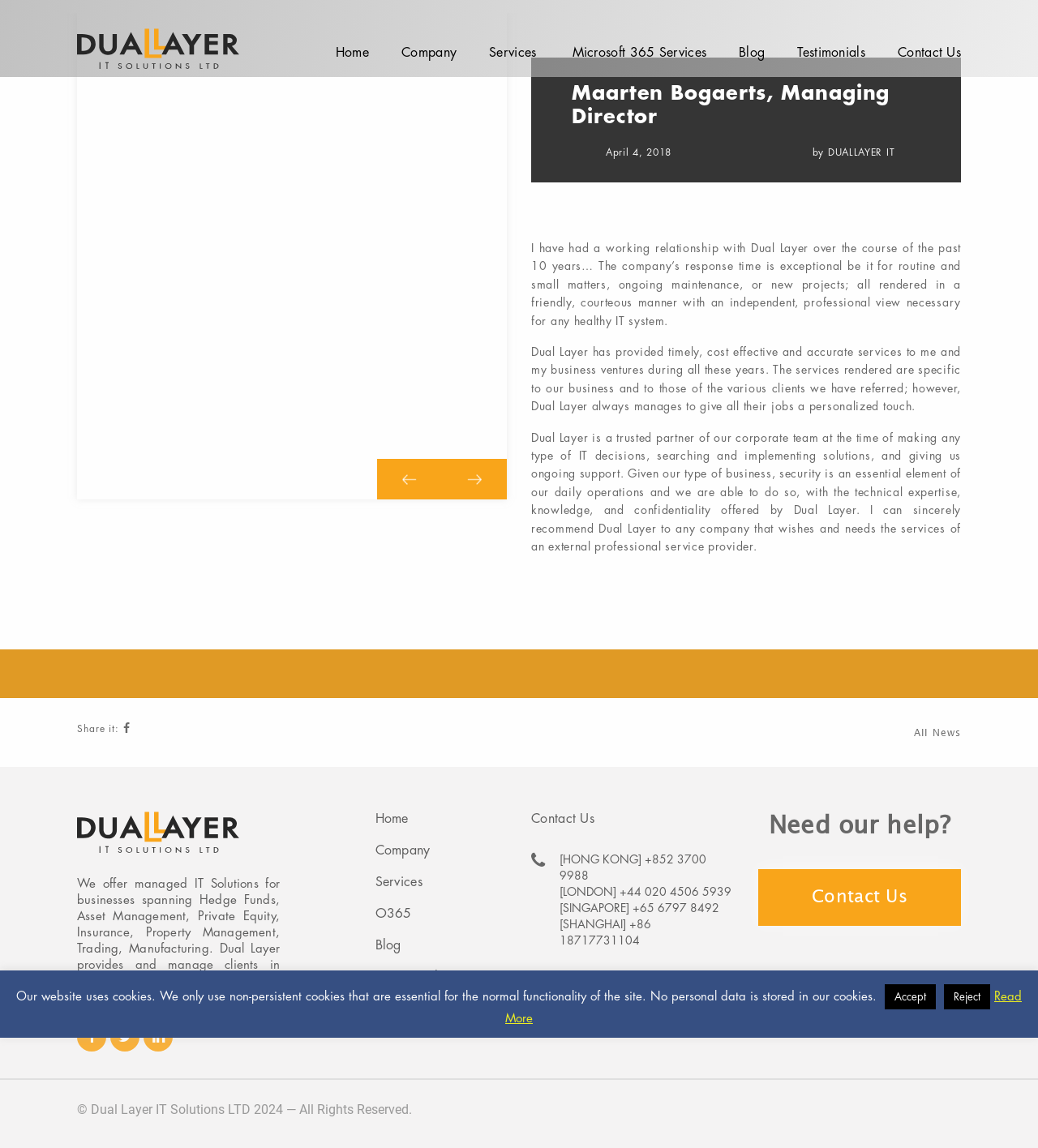Analyze and describe the webpage in a detailed narrative.

This webpage is about Dual Layer IT Solutions LTD, a company that provides managed IT solutions for businesses. At the top left corner, there is a logo of Dual Layer IT, which is also a link. Next to the logo, there is a horizontal menu bar with seven menu items: Home, Company, Services, Microsoft 365 Services, Blog, Testimonials, and Contact Us.

Below the menu bar, there is a main section that takes up most of the page. It contains a heading that reads "Maarten Bogaerts, Managing Director" and three paragraphs of text that describe the company's services and response time. The text is written in a testimonial style, praising the company's work.

On the right side of the main section, there are three links to other individuals: Anthony Mills, Group Managing Director, Charlotte Leung, MD, and Maarten Bogaerts, Managing Director.

At the bottom of the page, there is a footer section that contains a "Share it" link, followed by links to share on Facebook and a link to "All News". There is also a section that reads "Need our help?" with a link to "Contact Us" and a brief description of the company's services.

On the bottom left corner, there is a section that displays the company's contact information, including phone numbers for Hong Kong, London, Singapore, and Shanghai. Below that, there is a copyright notice that reads "© Dual Layer IT Solutions LTD 2024 — All Rights Reserved."

Finally, at the very bottom of the page, there is a notice about the website's use of cookies, with buttons to "Accept" or "Reject" and a link to "Read More".